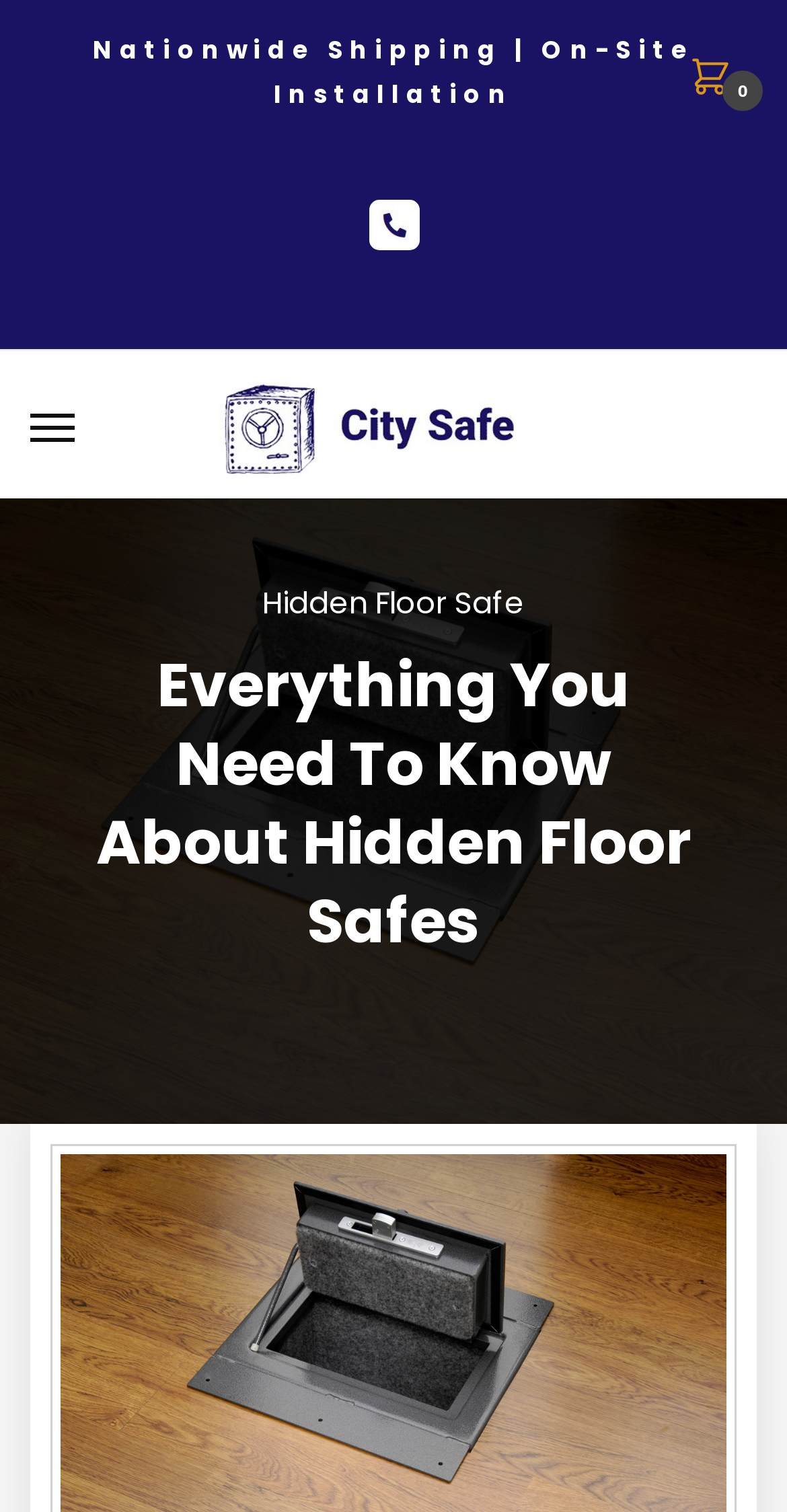Is there a menu button on the page?
Please answer the question with a detailed and comprehensive explanation.

I can see a button with the text 'Menu' on the page, which suggests that it is a menu button. Its bounding box coordinates are [0.038, 0.264, 0.192, 0.304], indicating its position on the page.